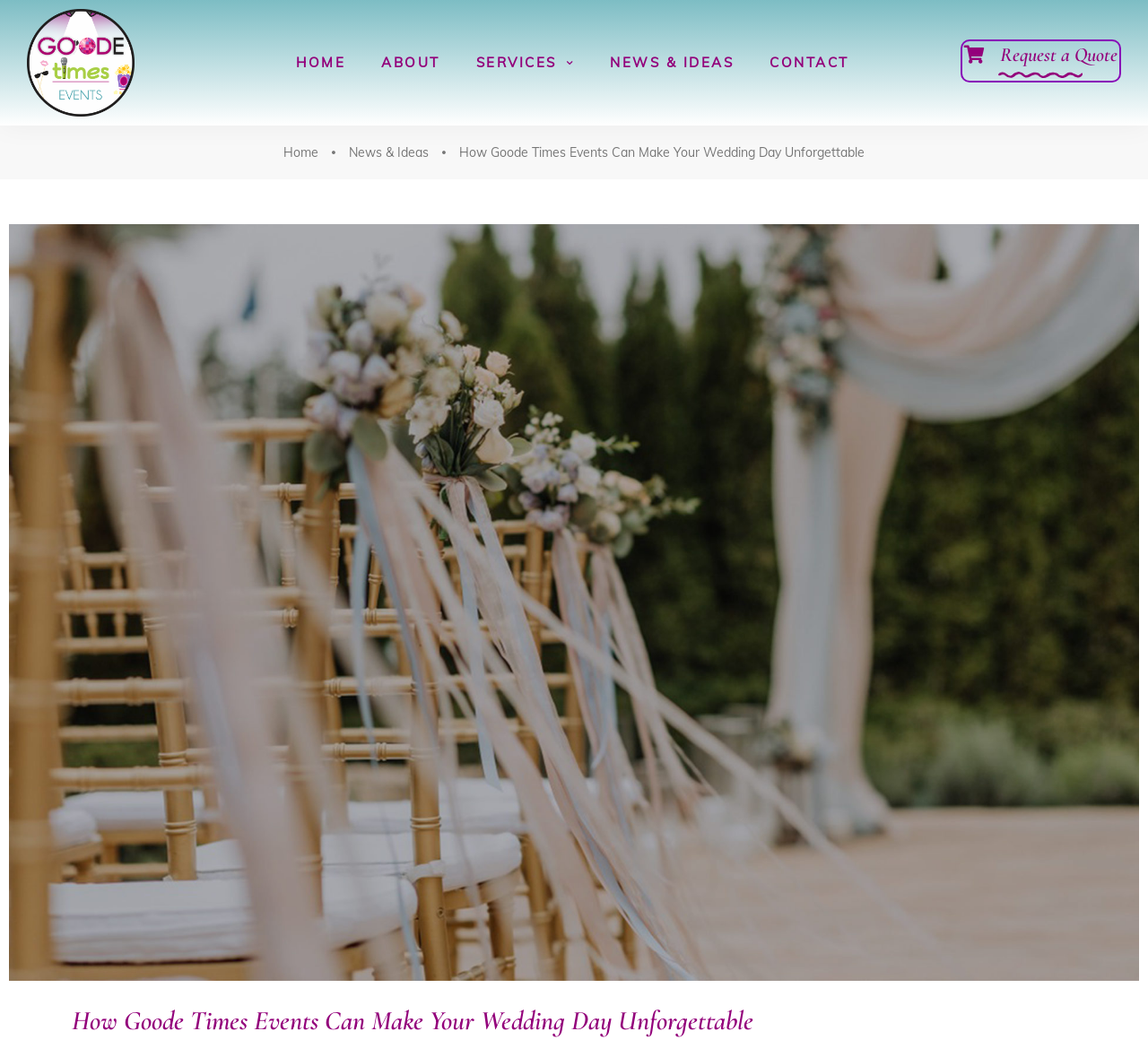How many navigation links are at the top of the webpage?
Using the visual information, reply with a single word or short phrase.

5